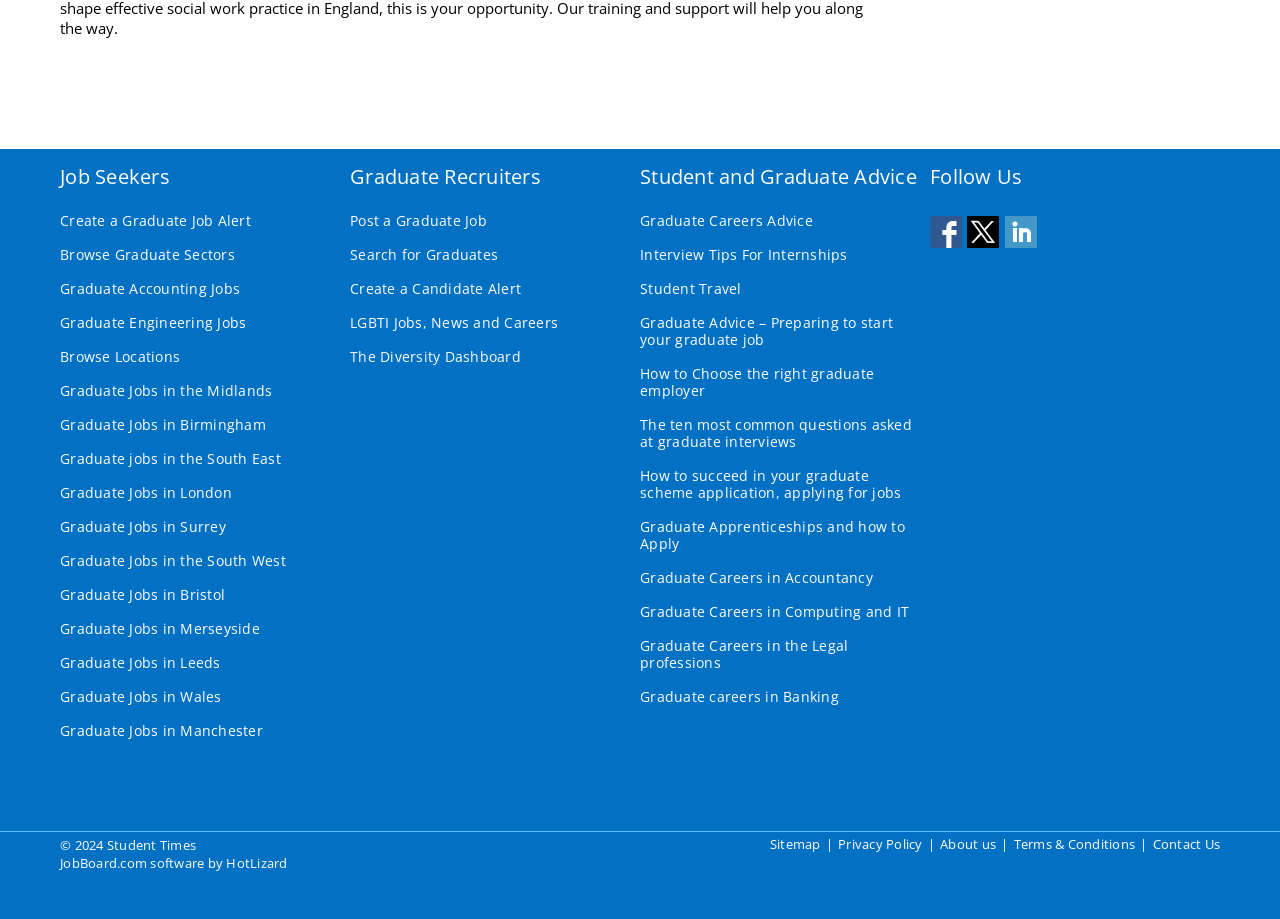Please mark the clickable region by giving the bounding box coordinates needed to complete this instruction: "Follow us on Facebook".

[0.727, 0.24, 0.755, 0.261]